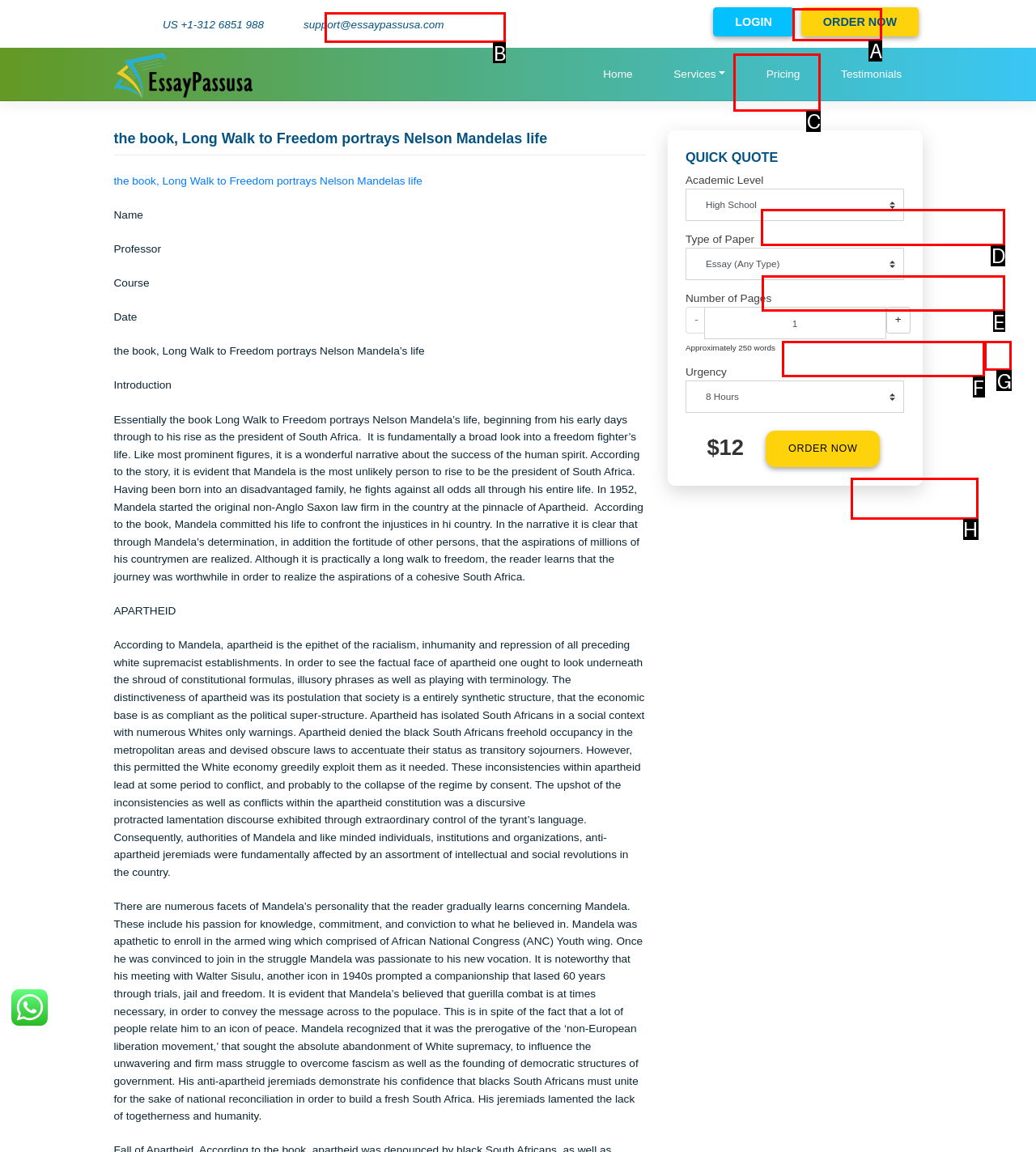Point out the UI element to be clicked for this instruction: Select an Academic Level from the dropdown. Provide the answer as the letter of the chosen element.

D